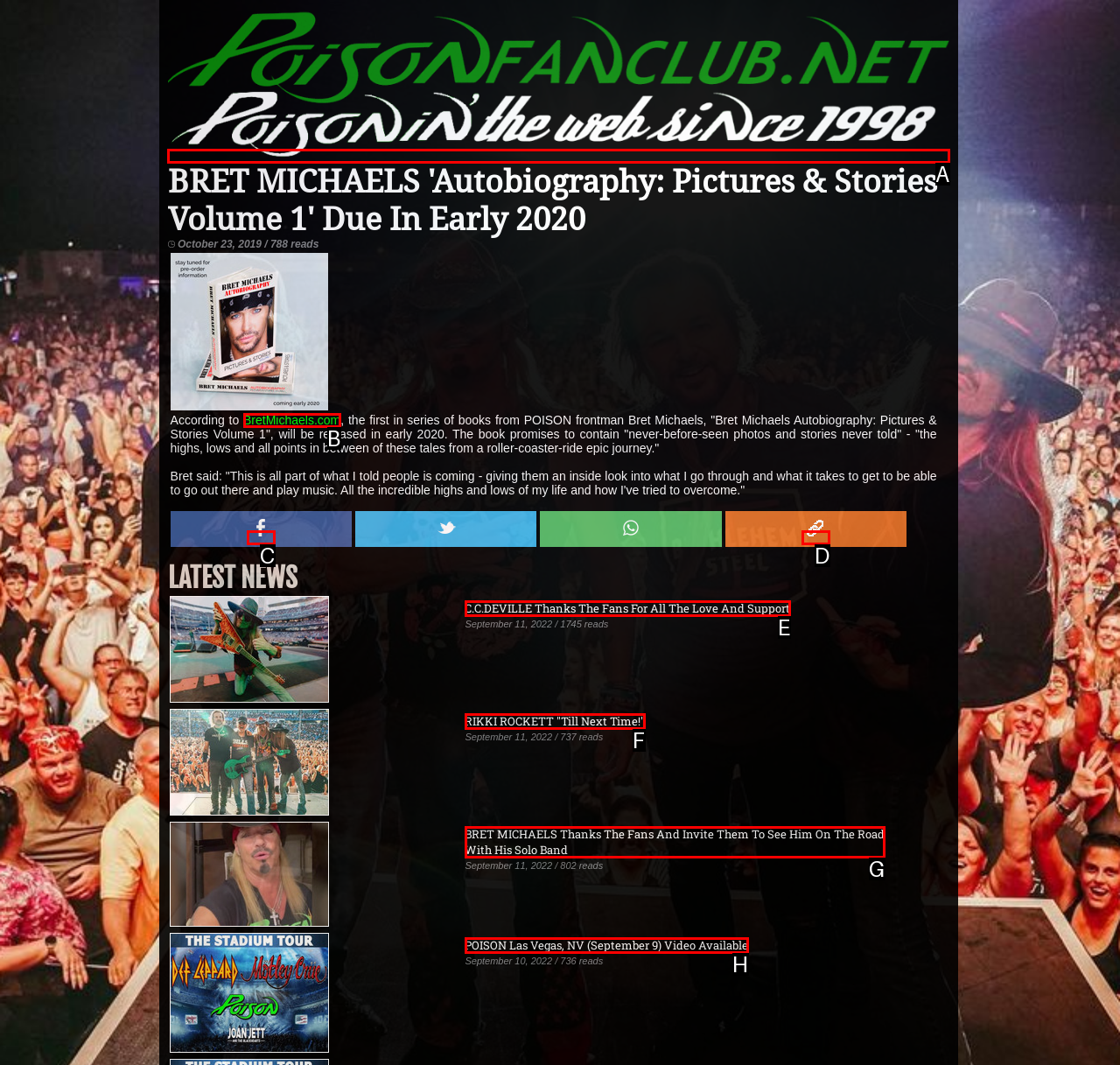Identify the letter that best matches this UI element description: BretMichaels.com
Answer with the letter from the given options.

B